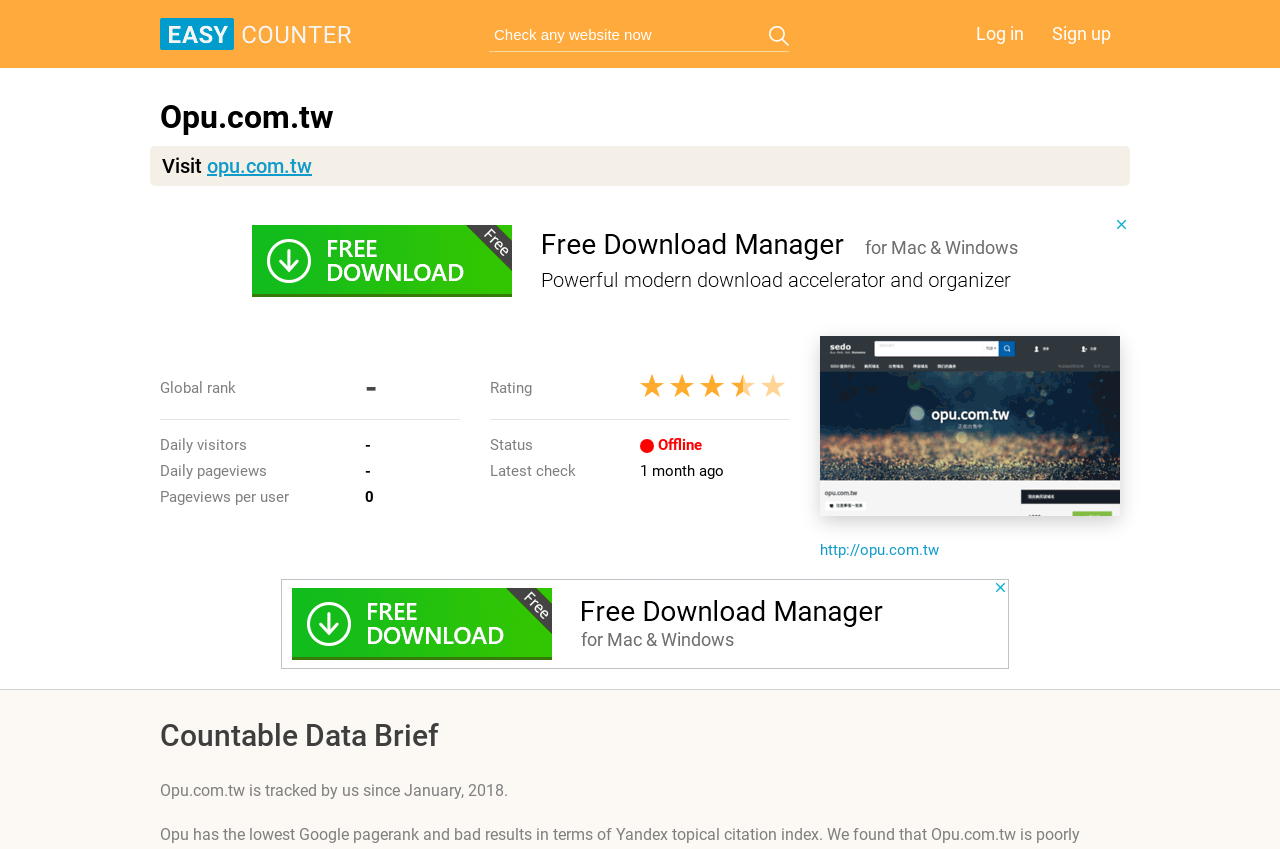Show the bounding box coordinates for the element that needs to be clicked to execute the following instruction: "Log in". Provide the coordinates in the form of four float numbers between 0 and 1, i.e., [left, top, right, bottom].

[0.755, 0.022, 0.807, 0.057]